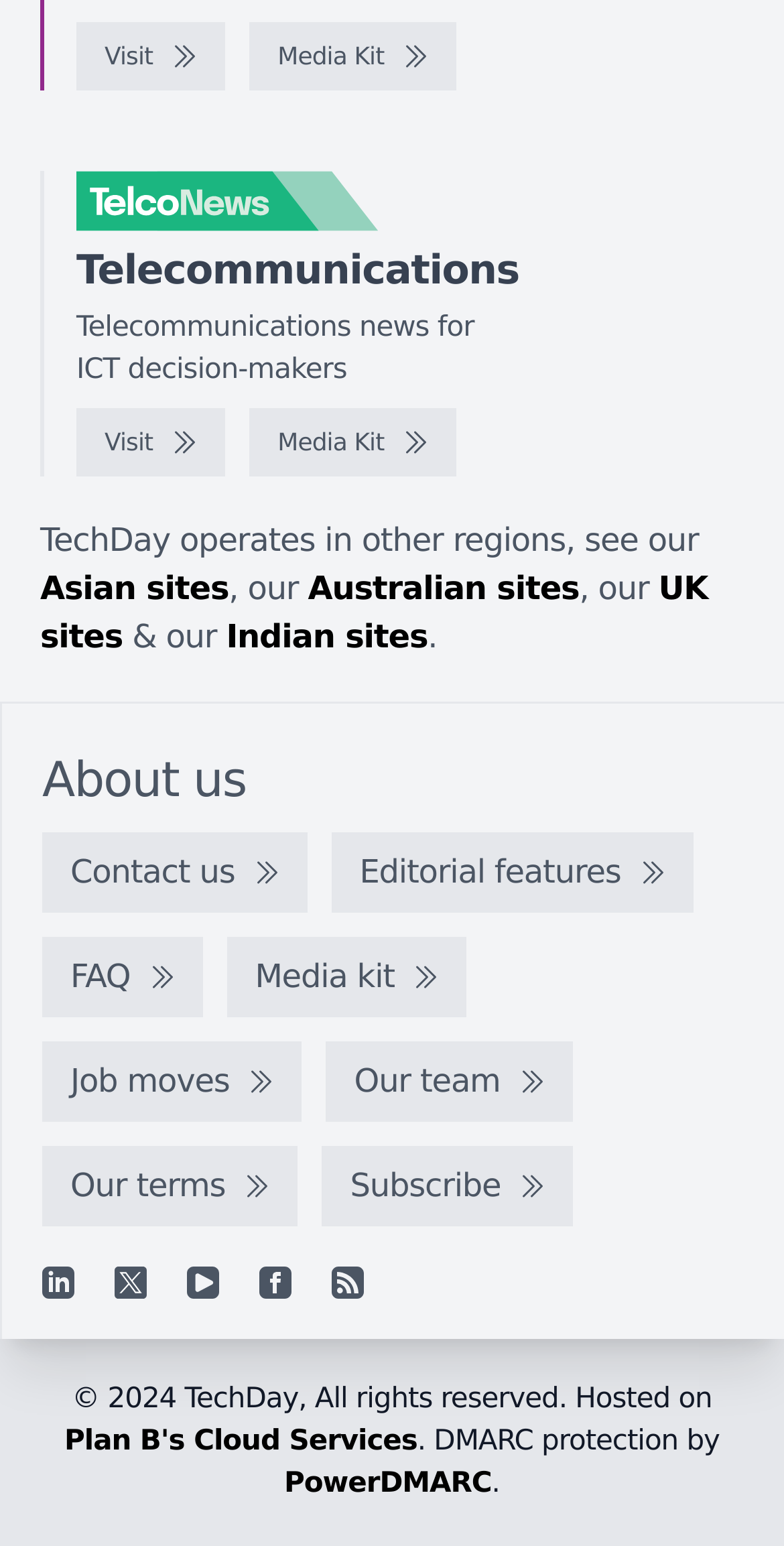Answer the following query with a single word or phrase:
What is the purpose of the 'Media Kit' link?

To access media kit information